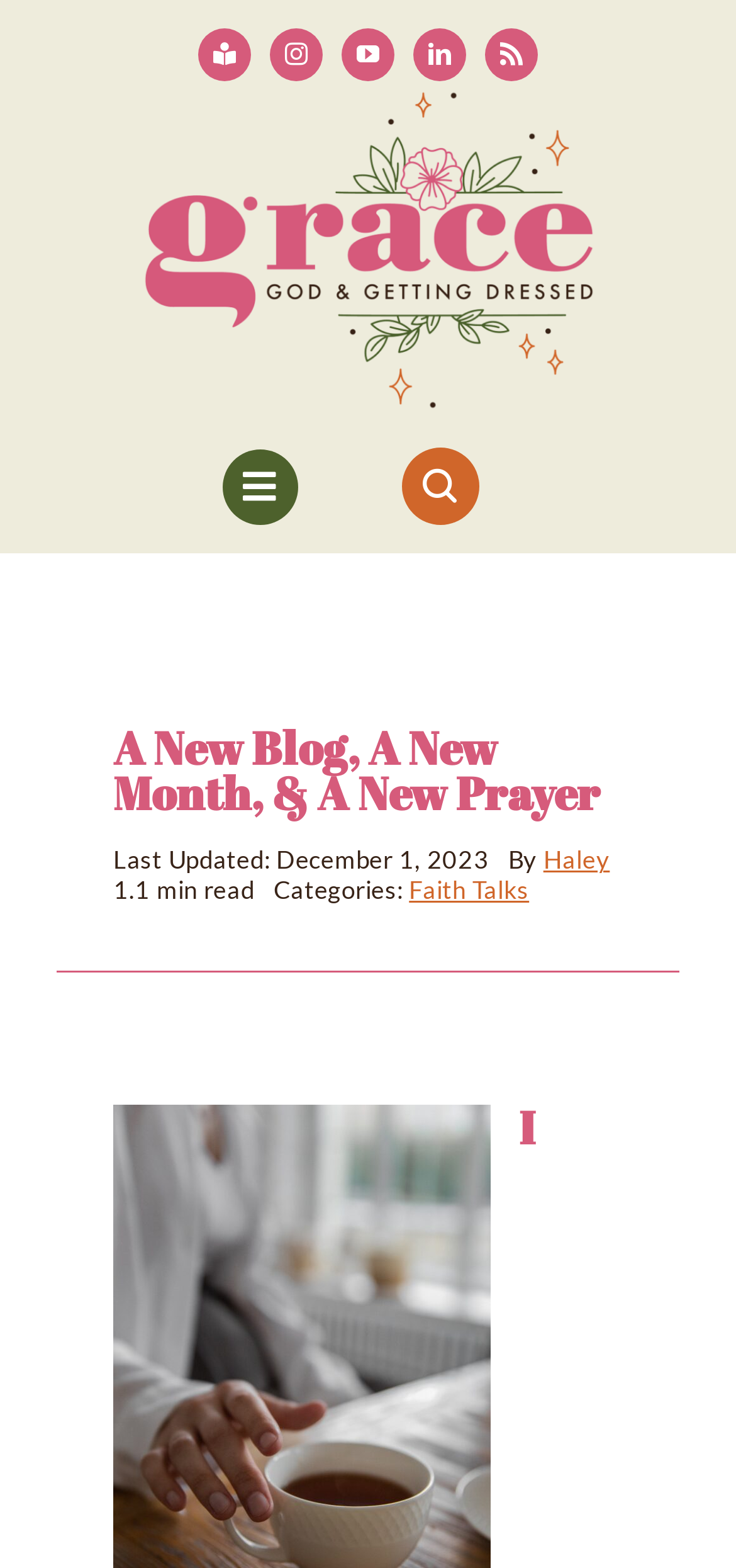Determine the bounding box coordinates of the clickable element to complete this instruction: "Open Blog submenu". Provide the coordinates in the format of four float numbers between 0 and 1, [left, top, right, bottom].

[0.486, 0.527, 0.635, 0.585]